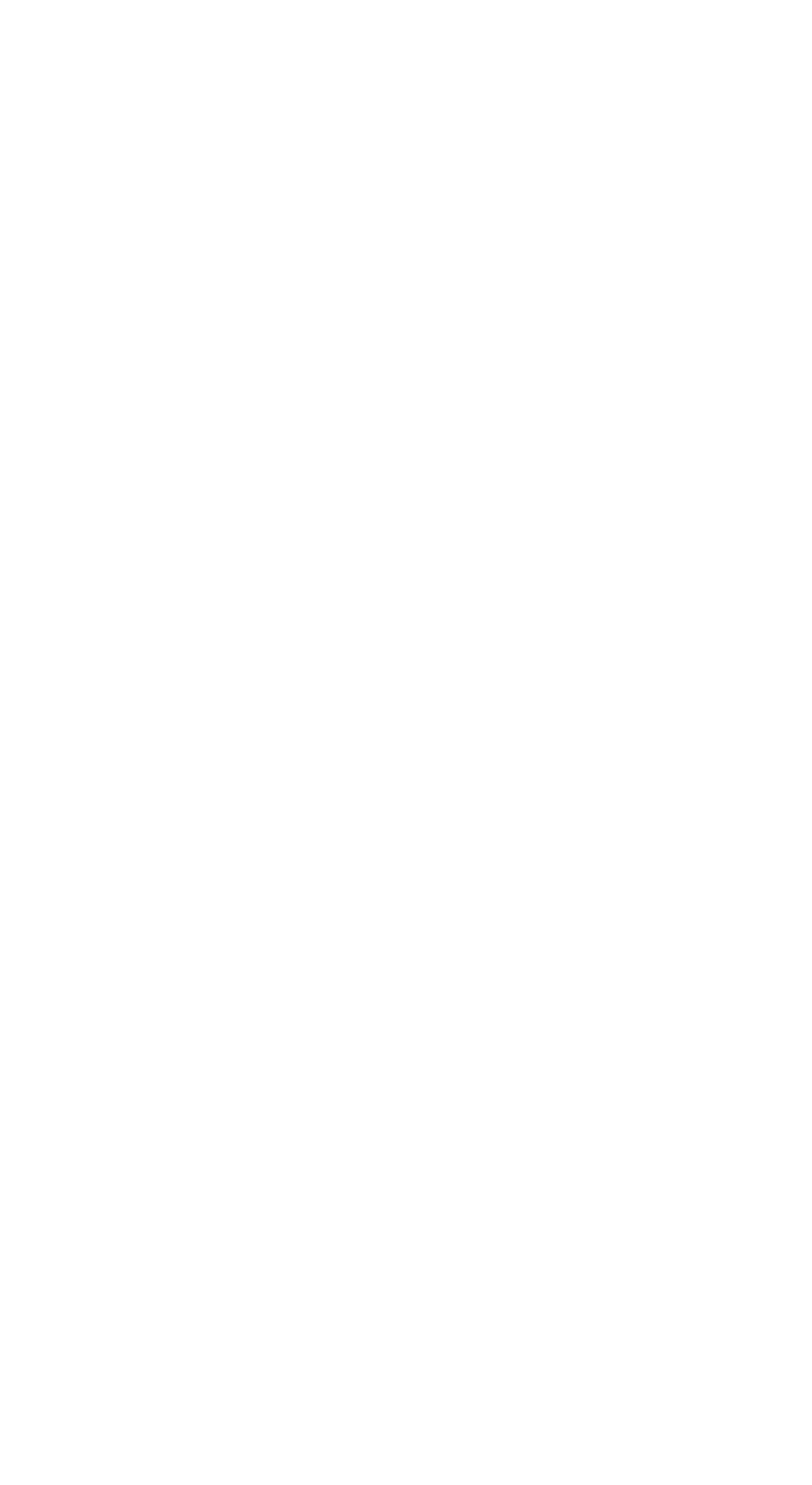Give a one-word or short-phrase answer to the following question: 
Where is the company located?

Bloubergstrand, Cape Town